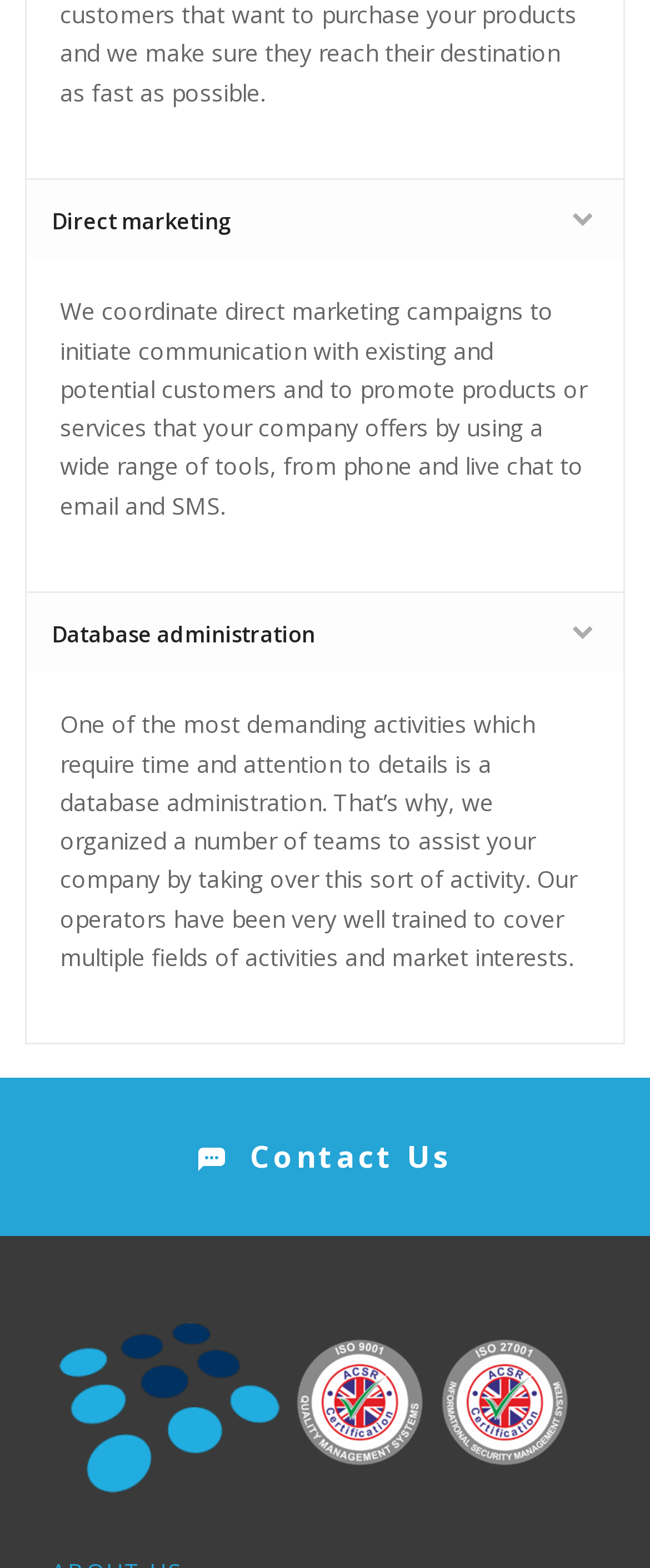How many images are on the 'Contact Us' page?
From the details in the image, answer the question comprehensively.

On the 'Contact Us' page, there are three images: an unspecified image, an image with no description, and an image with the 'iso-9001' label.